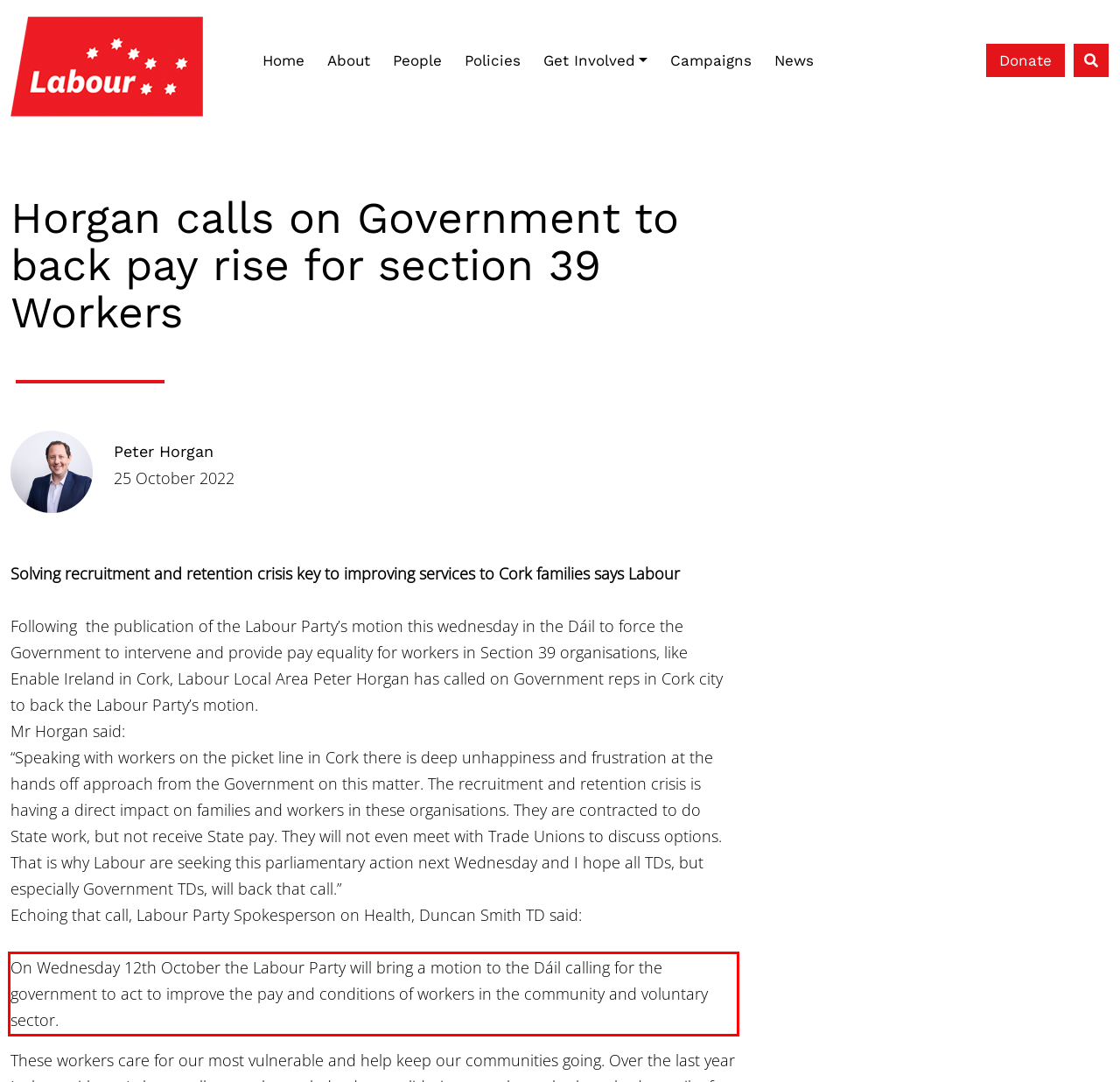There is a screenshot of a webpage with a red bounding box around a UI element. Please use OCR to extract the text within the red bounding box.

On Wednesday 12th October the Labour Party will bring a motion to the Dáil calling for the government to act to improve the pay and conditions of workers in the community and voluntary sector.